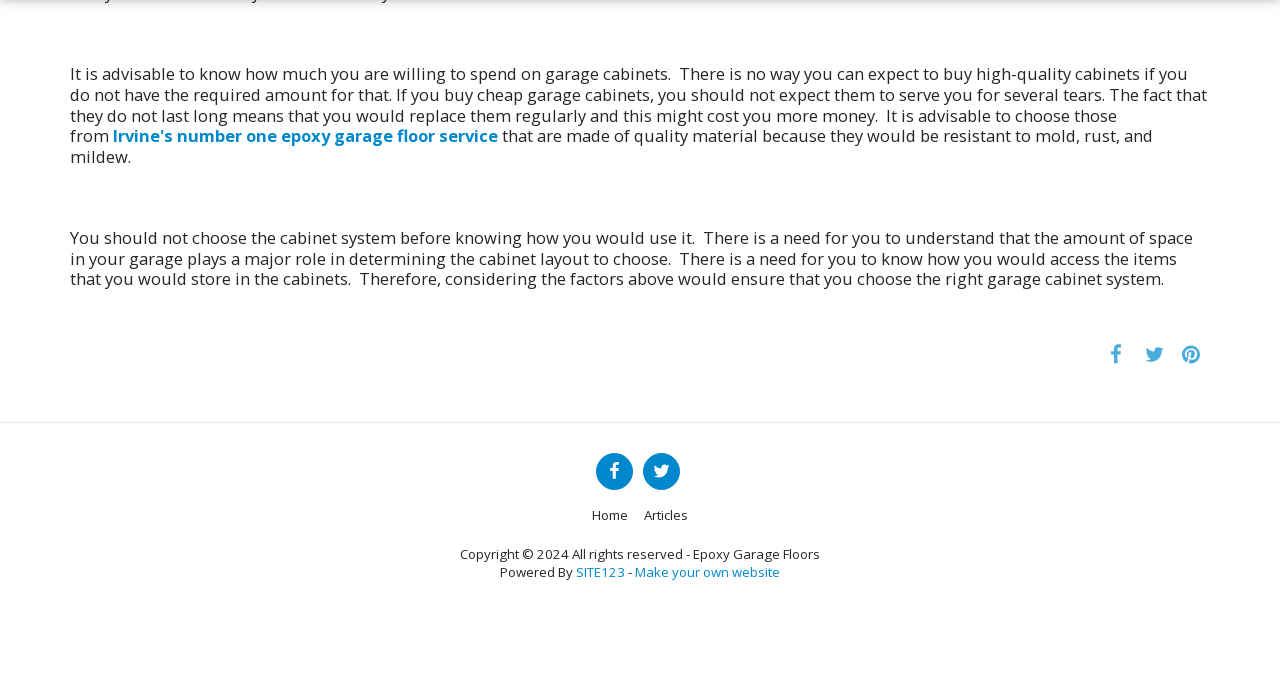Please find the bounding box coordinates for the clickable element needed to perform this instruction: "Click on Make your own website".

[0.496, 0.826, 0.609, 0.852]